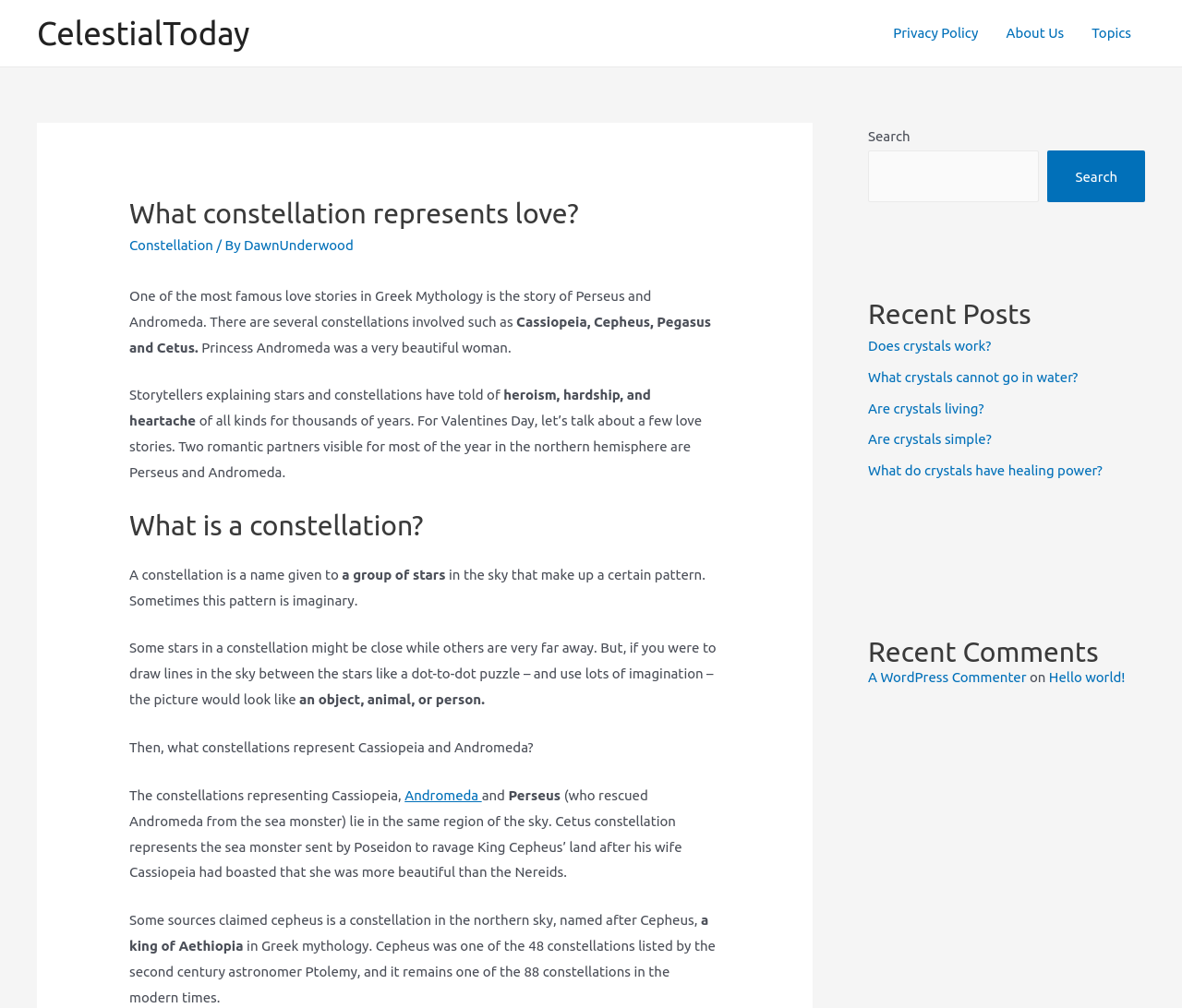Look at the image and give a detailed response to the following question: What is the theme of the recent posts section?

The recent posts section on the webpage lists several article titles, all of which appear to be related to crystals. This suggests that the website may have a section or category dedicated to topics related to crystals.